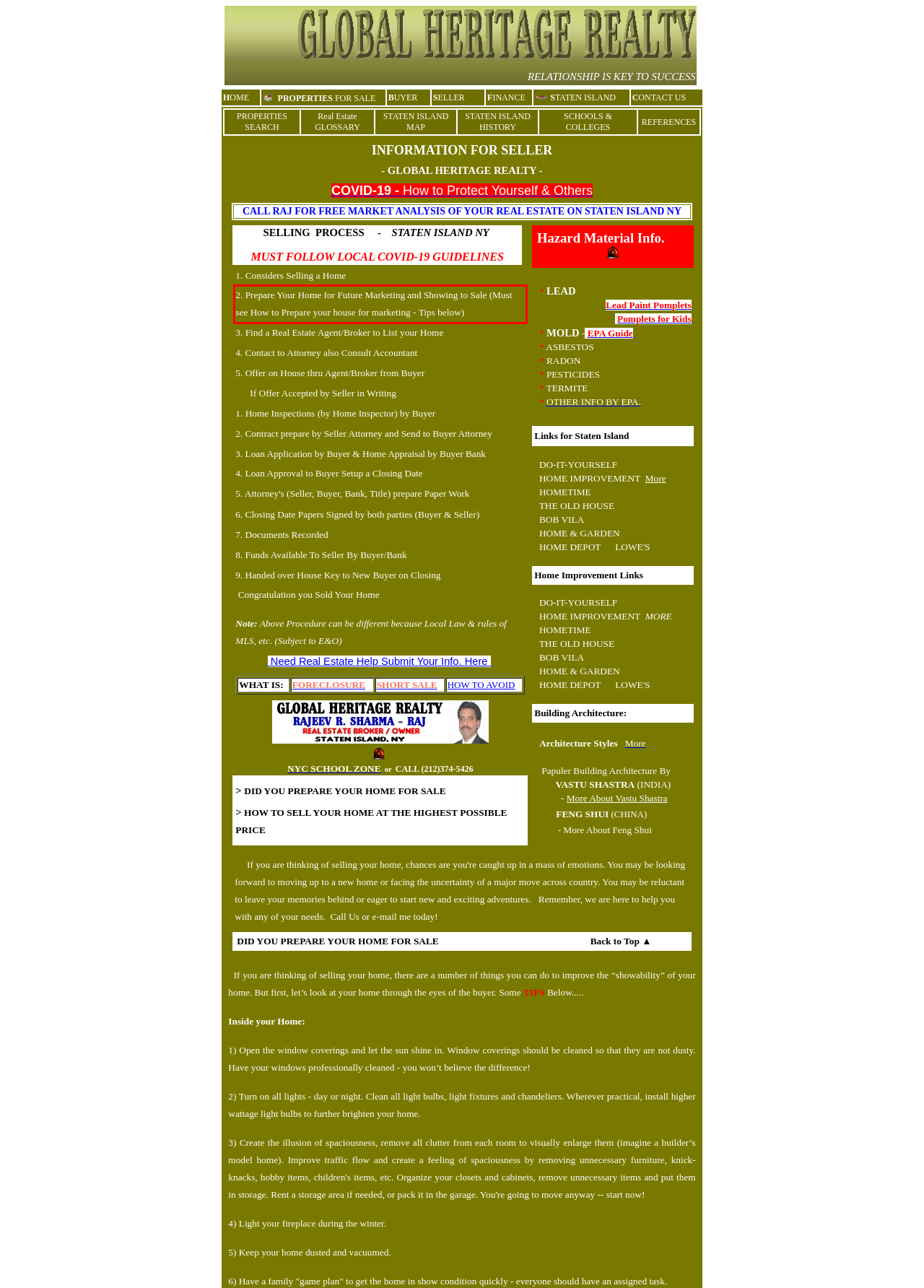Look at the screenshot of the webpage, locate the red rectangle bounding box, and generate the text content that it contains.

2. Prepare Your Home for Future Marketing and Showing to Sale (Must see How to Prepare your house for marketing - Tips below)